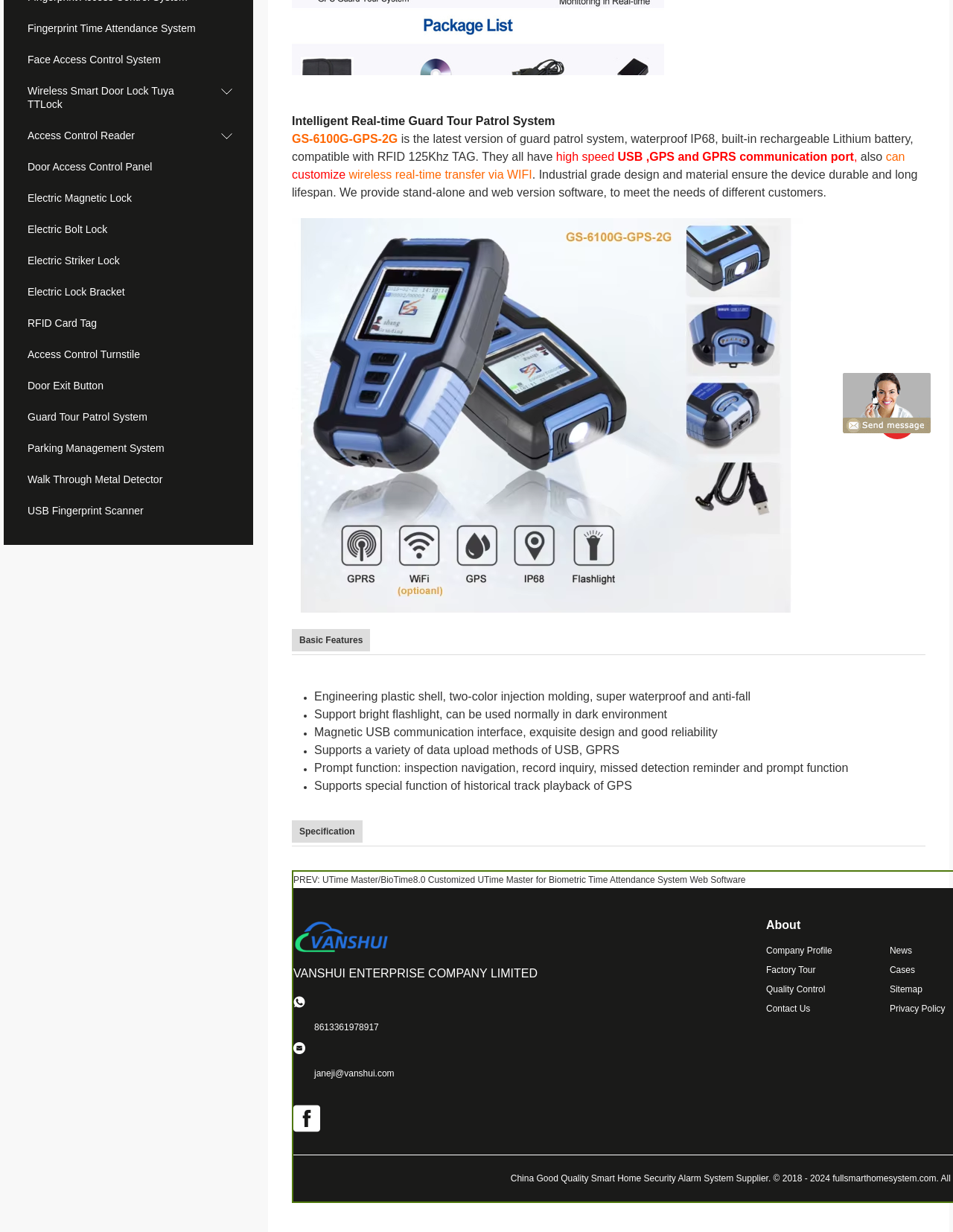From the webpage screenshot, predict the bounding box of the UI element that matches this description: "alt="Send Message"".

[0.884, 0.303, 0.977, 0.352]